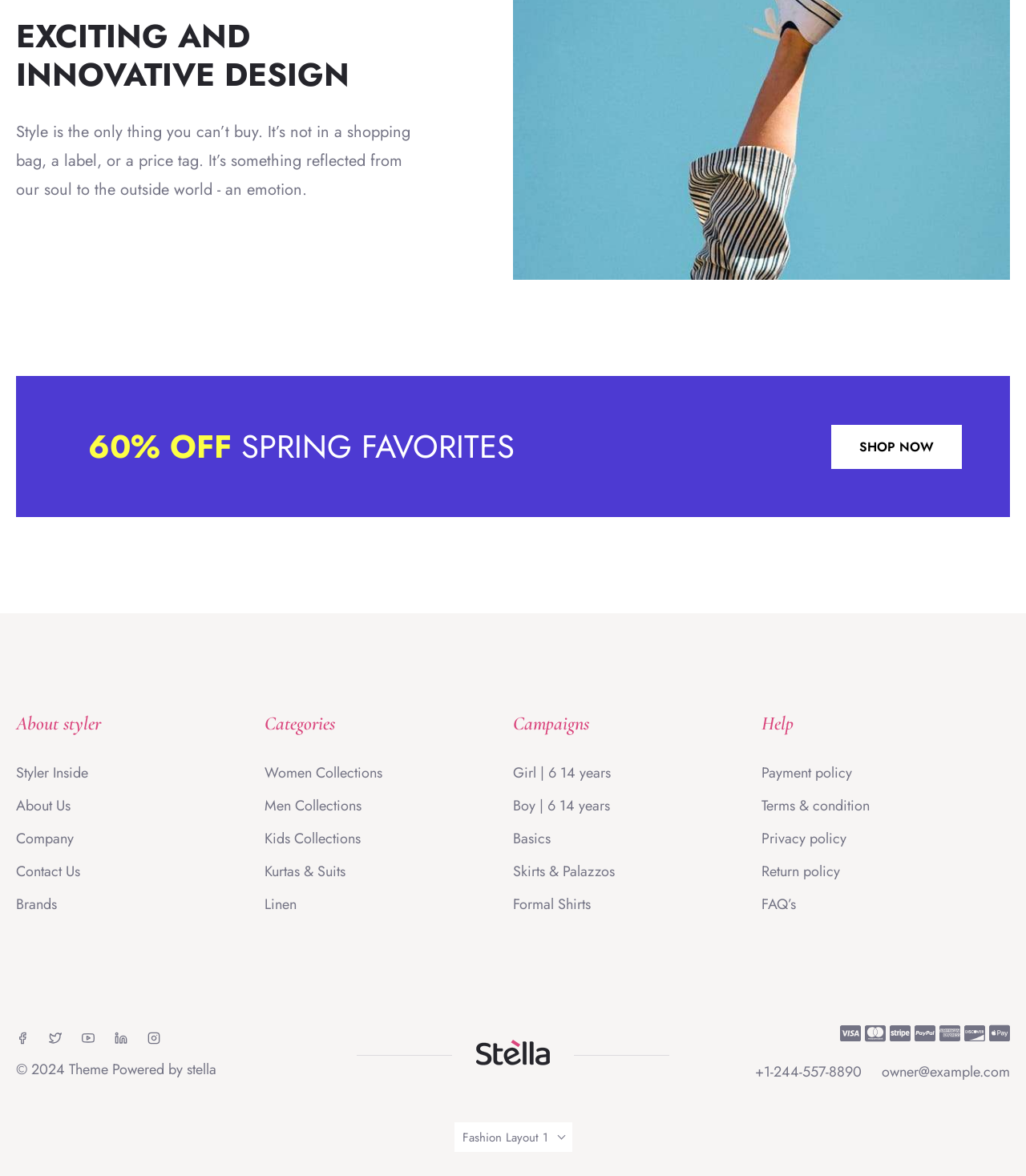Given the description "Return policy", provide the bounding box coordinates of the corresponding UI element.

[0.742, 0.732, 0.984, 0.75]